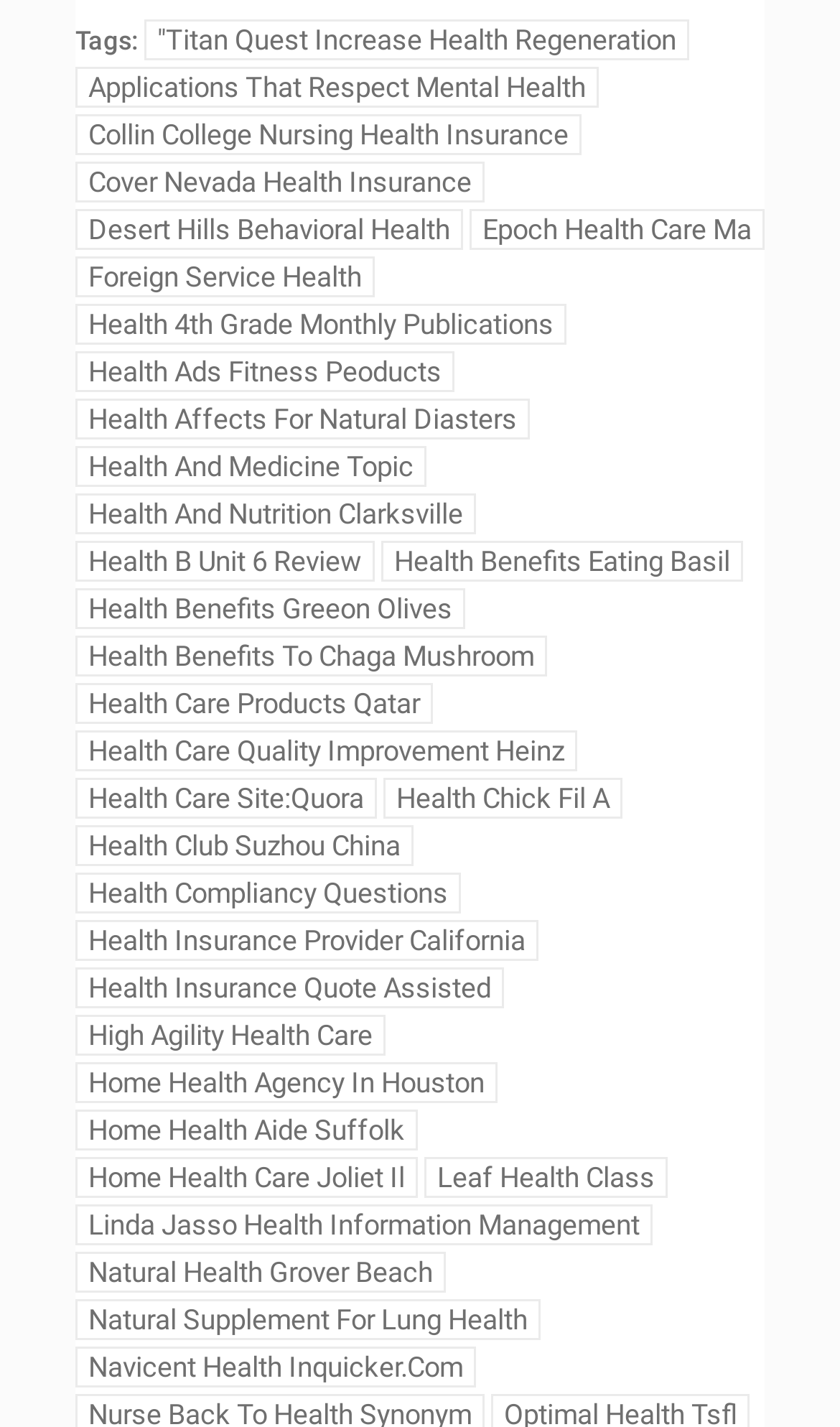Provide the bounding box coordinates of the HTML element described as: "Health Benefits Greeon Olives". The bounding box coordinates should be four float numbers between 0 and 1, i.e., [left, top, right, bottom].

[0.09, 0.412, 0.554, 0.441]